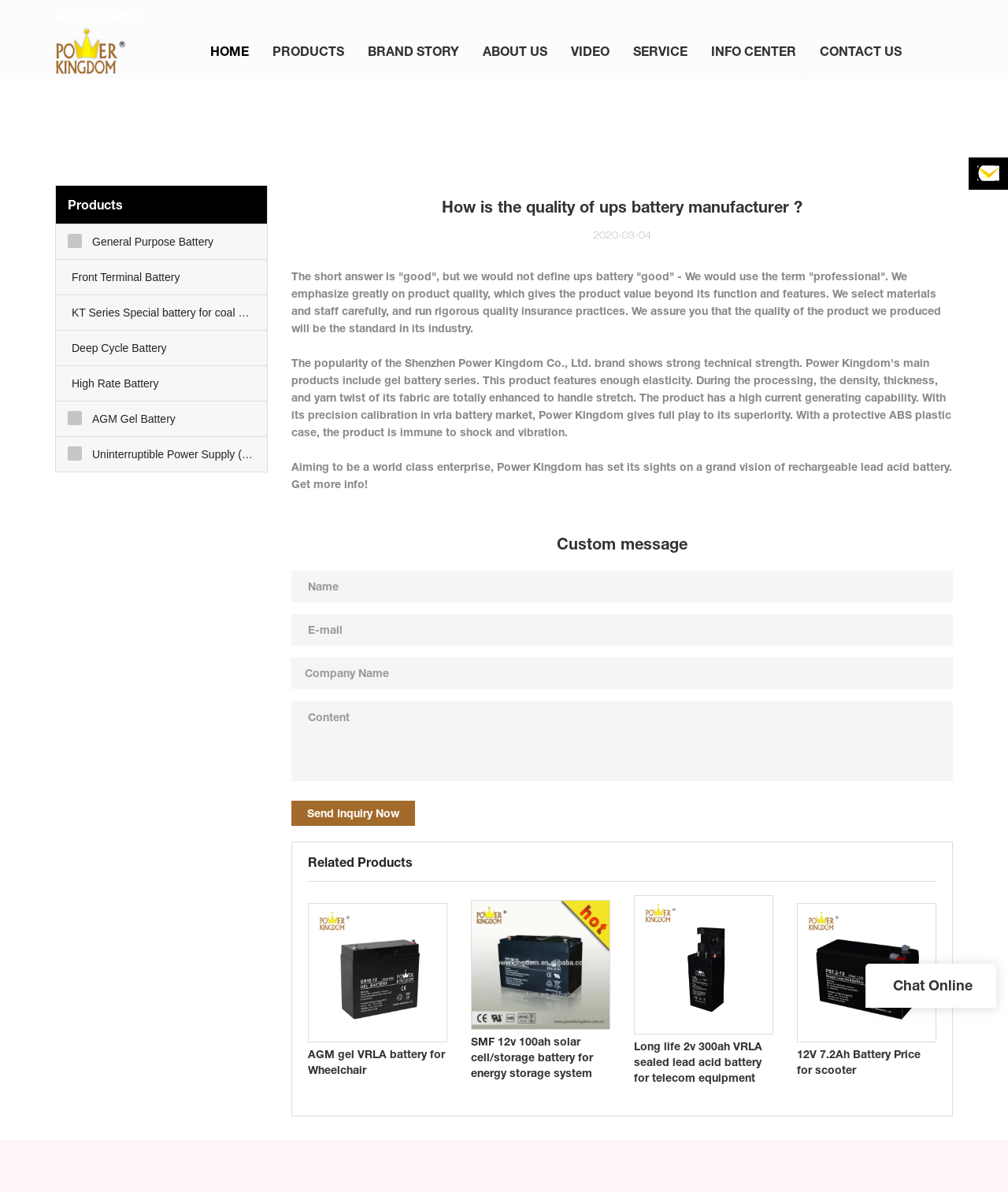Give a concise answer using one word or a phrase to the following question:
How many types of batteries are listed?

9